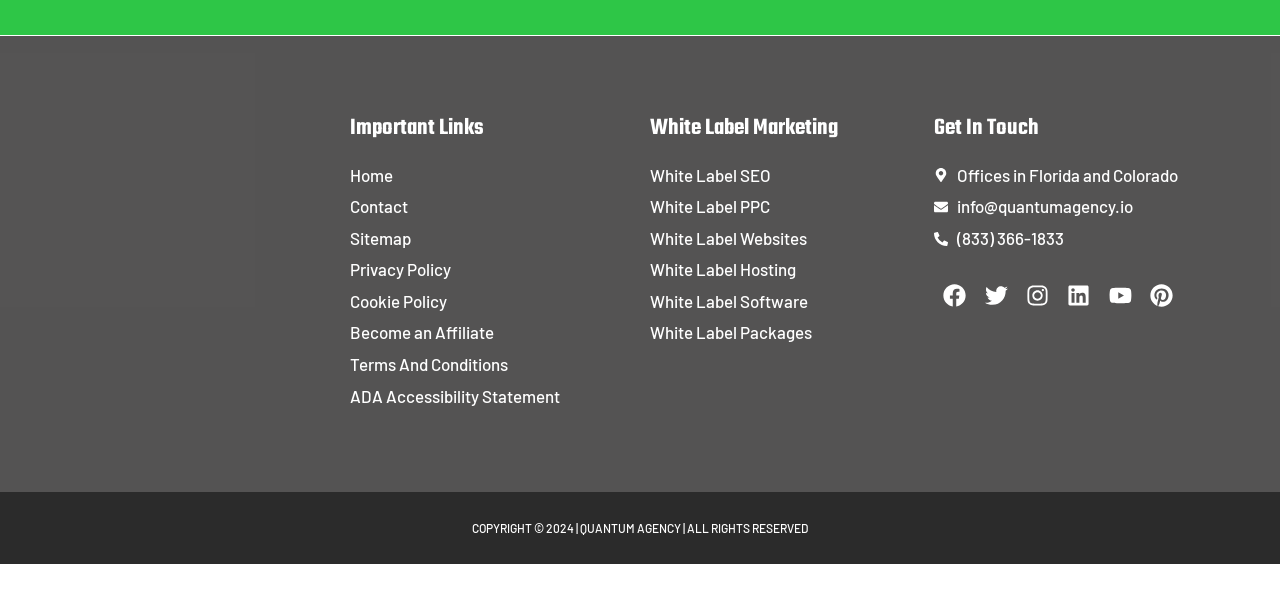Can you pinpoint the bounding box coordinates for the clickable element required for this instruction: "Get in touch through info@quantumagency.io"? The coordinates should be four float numbers between 0 and 1, i.e., [left, top, right, bottom].

[0.73, 0.321, 0.961, 0.374]